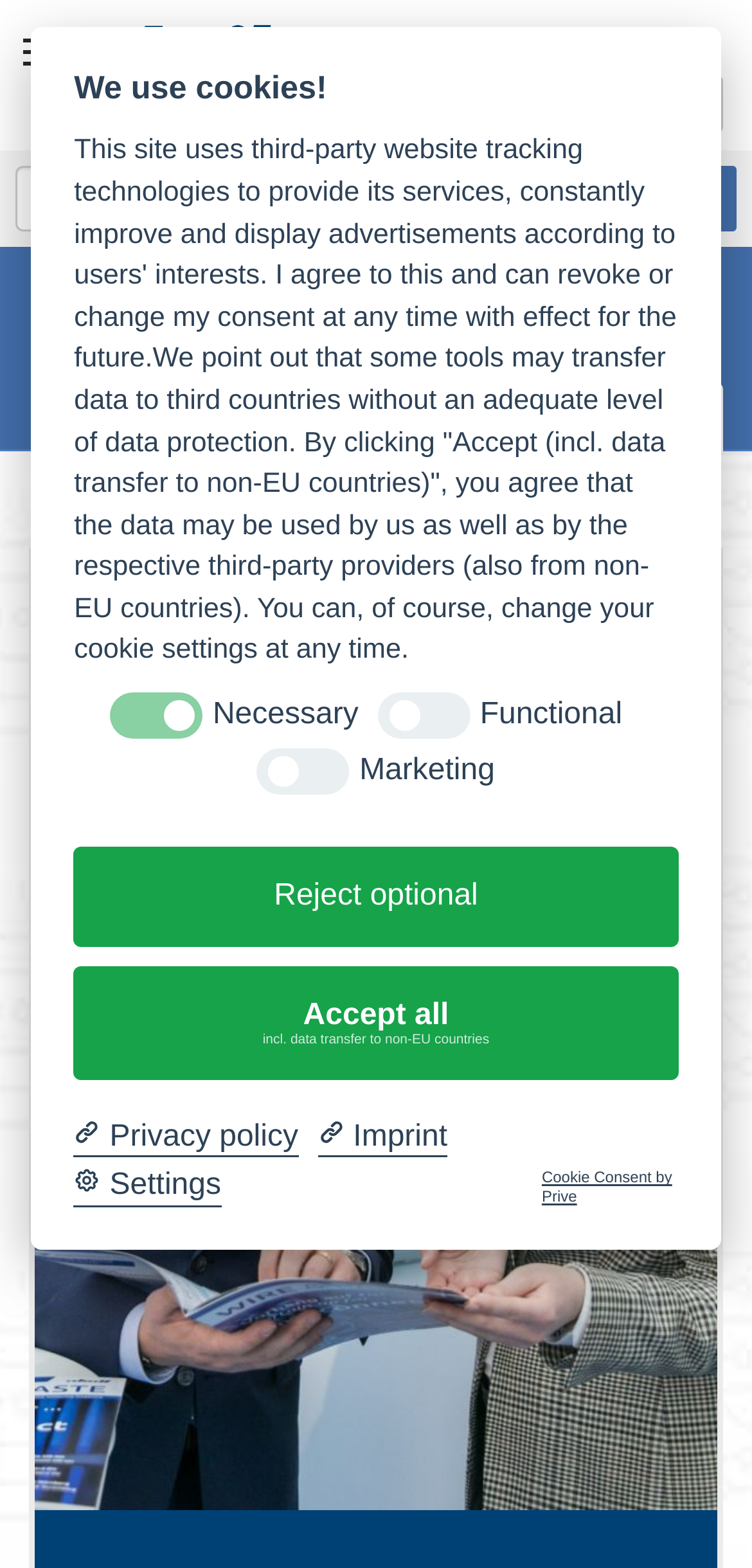What is the name of the alloy overview page?
Look at the image and construct a detailed response to the question.

I found the link 'ALLOY OVERVIEW' under the 'ALMIT CLASSIFICATIONS' category, which suggests that the alloy overview page is named 'ALLOY OVERVIEW'.